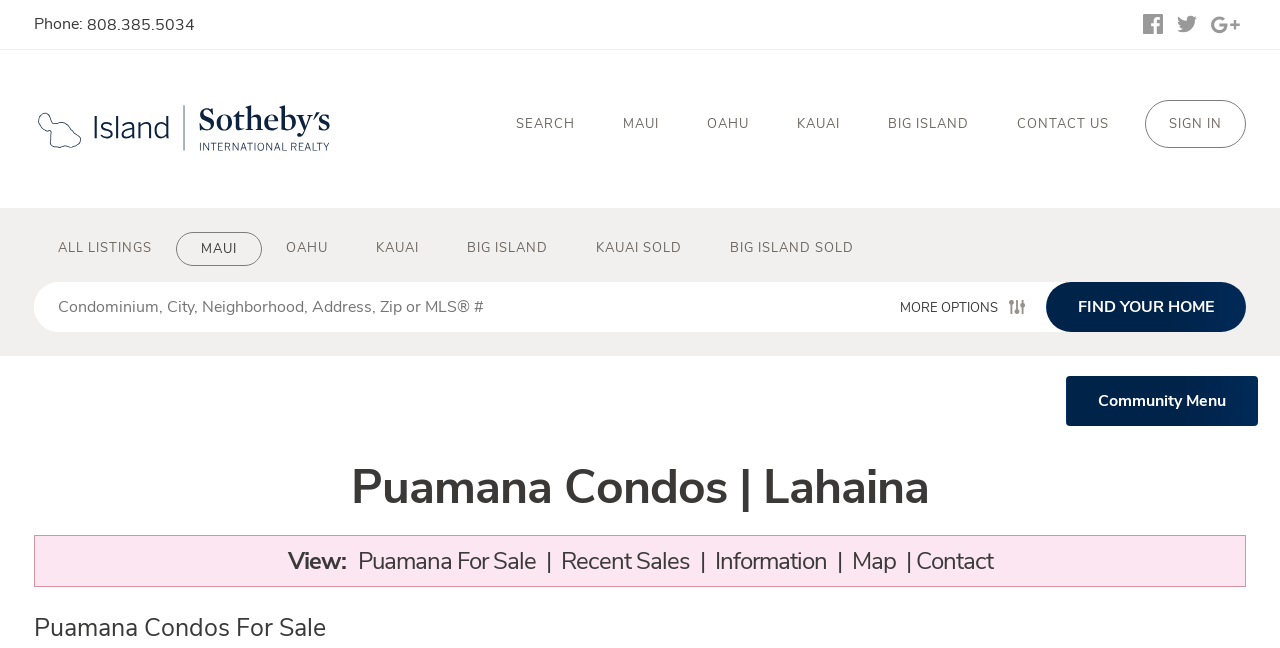Please specify the bounding box coordinates for the clickable region that will help you carry out the instruction: "Contact us".

[0.776, 0.154, 0.885, 0.228]